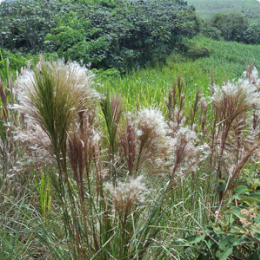What is the color of the flower spikes?
Your answer should be a single word or phrase derived from the screenshot.

Golden-brown